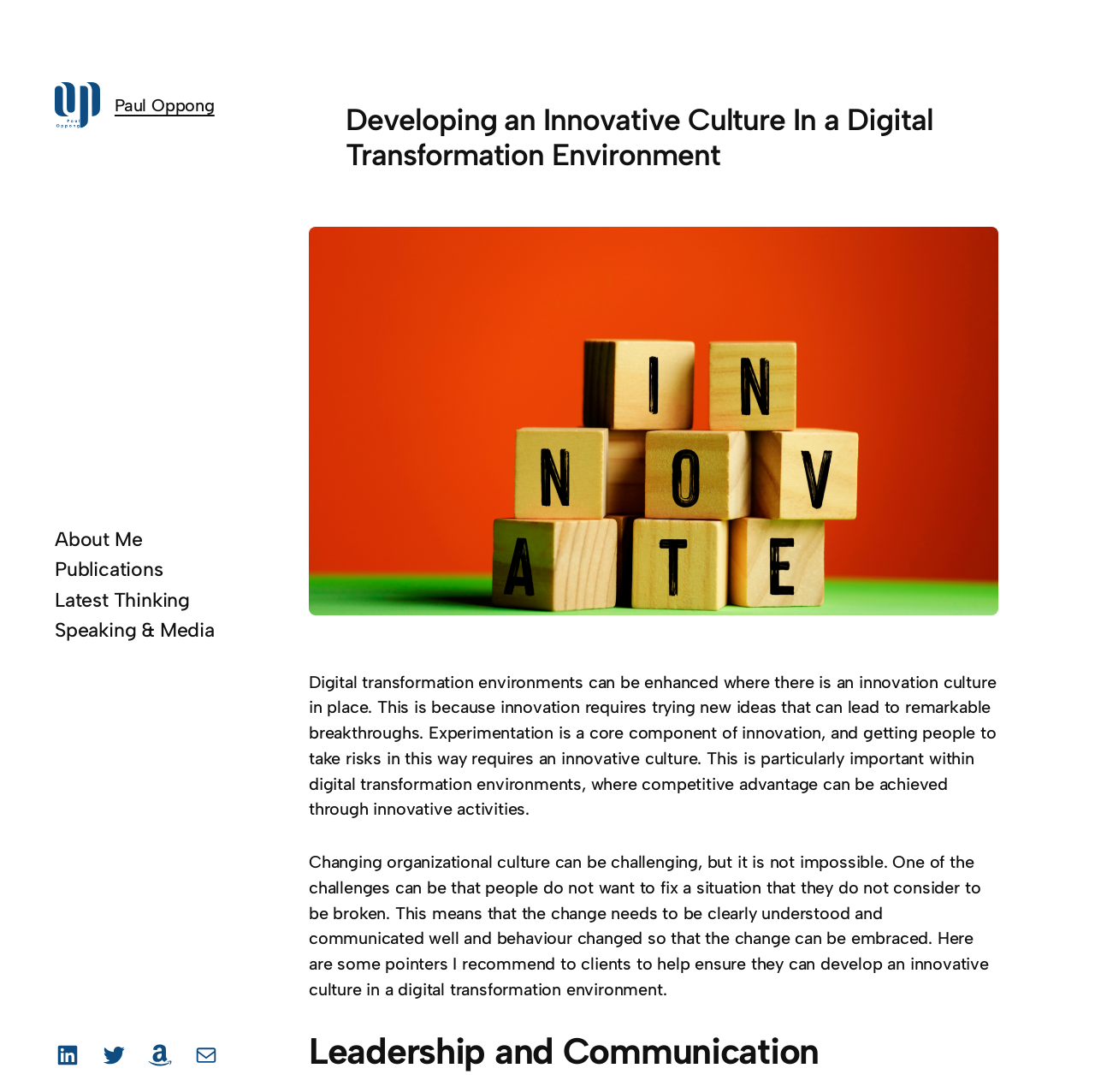Please determine the bounding box coordinates for the element that should be clicked to follow these instructions: "Read the latest thinking articles".

[0.05, 0.538, 0.173, 0.562]